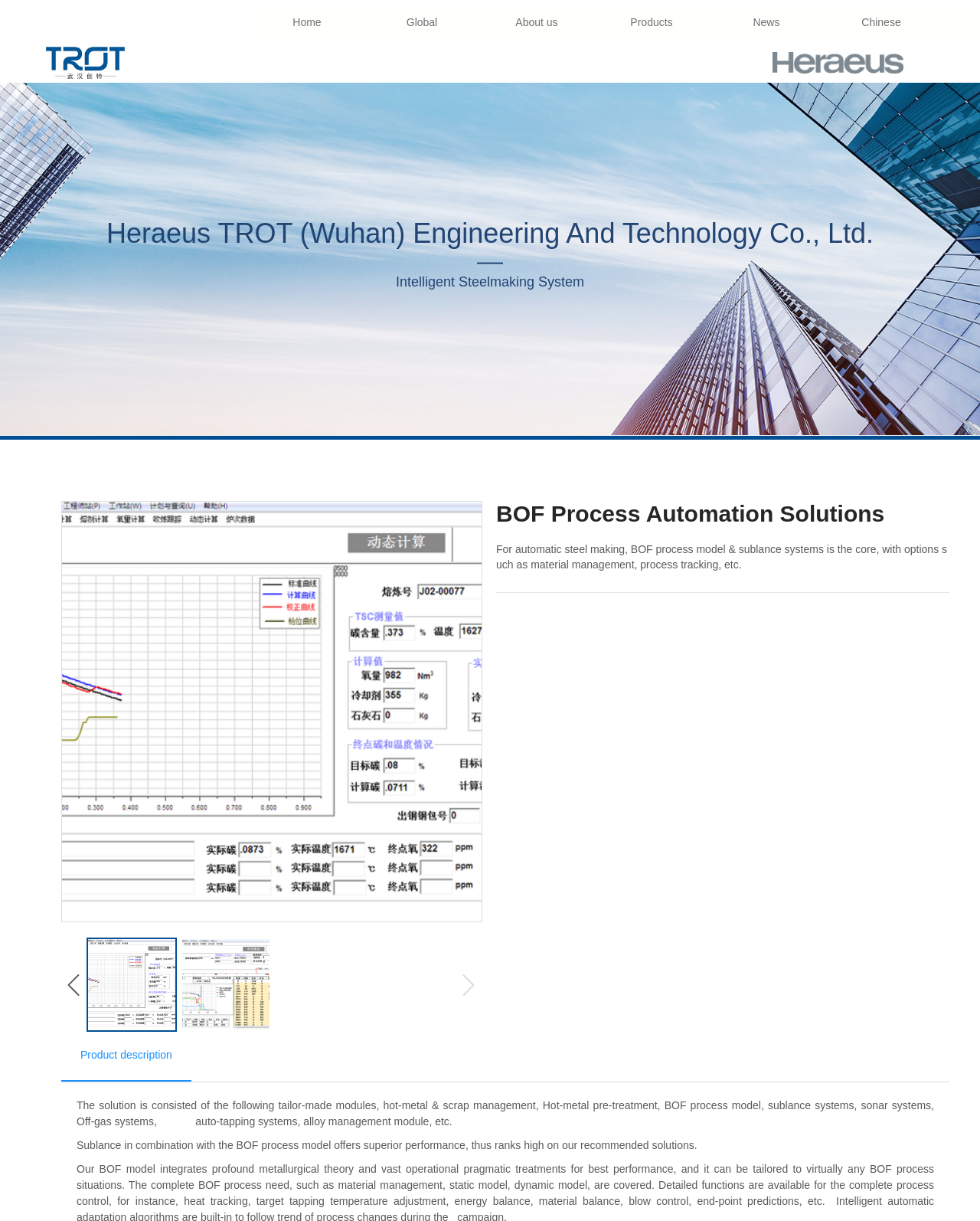Examine the image and give a thorough answer to the following question:
What is the purpose of the sublance system?

I found the purpose of the sublance system by reading the StaticText element with the bounding box coordinates [0.078, 0.933, 0.711, 0.943], which states that 'Sublance in combination with the BOF process model offers superior performance, thus ranks high on our recommended solutions.' This sentence indicates that the sublance system is used to achieve superior performance.